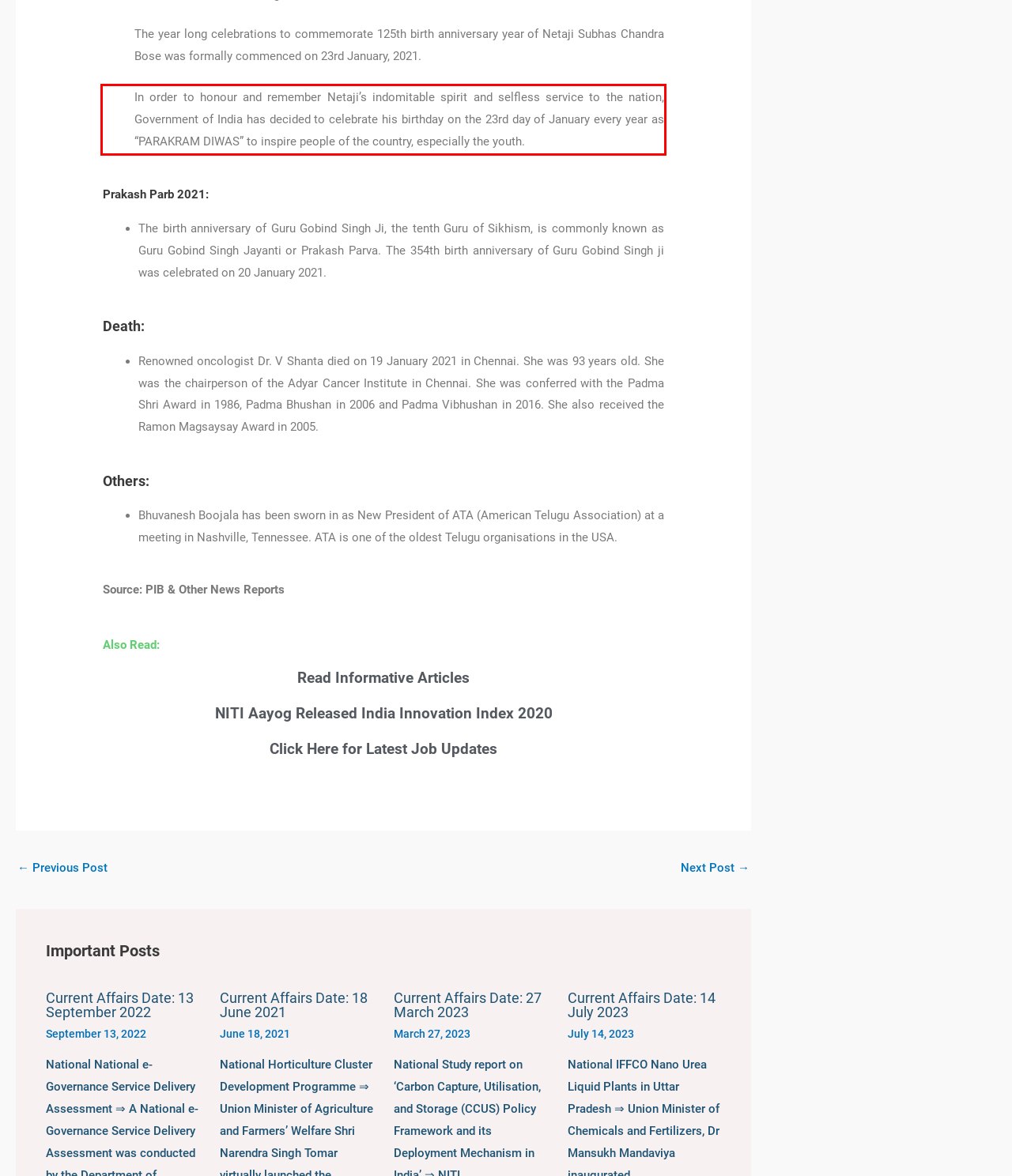Within the screenshot of a webpage, identify the red bounding box and perform OCR to capture the text content it contains.

In order to honour and remember Netaji’s indomitable spirit and selfless service to the nation, Government of India has decided to celebrate his birthday on the 23rd day of January every year as “PARAKRAM DIWAS” to inspire people of the country, especially the youth.